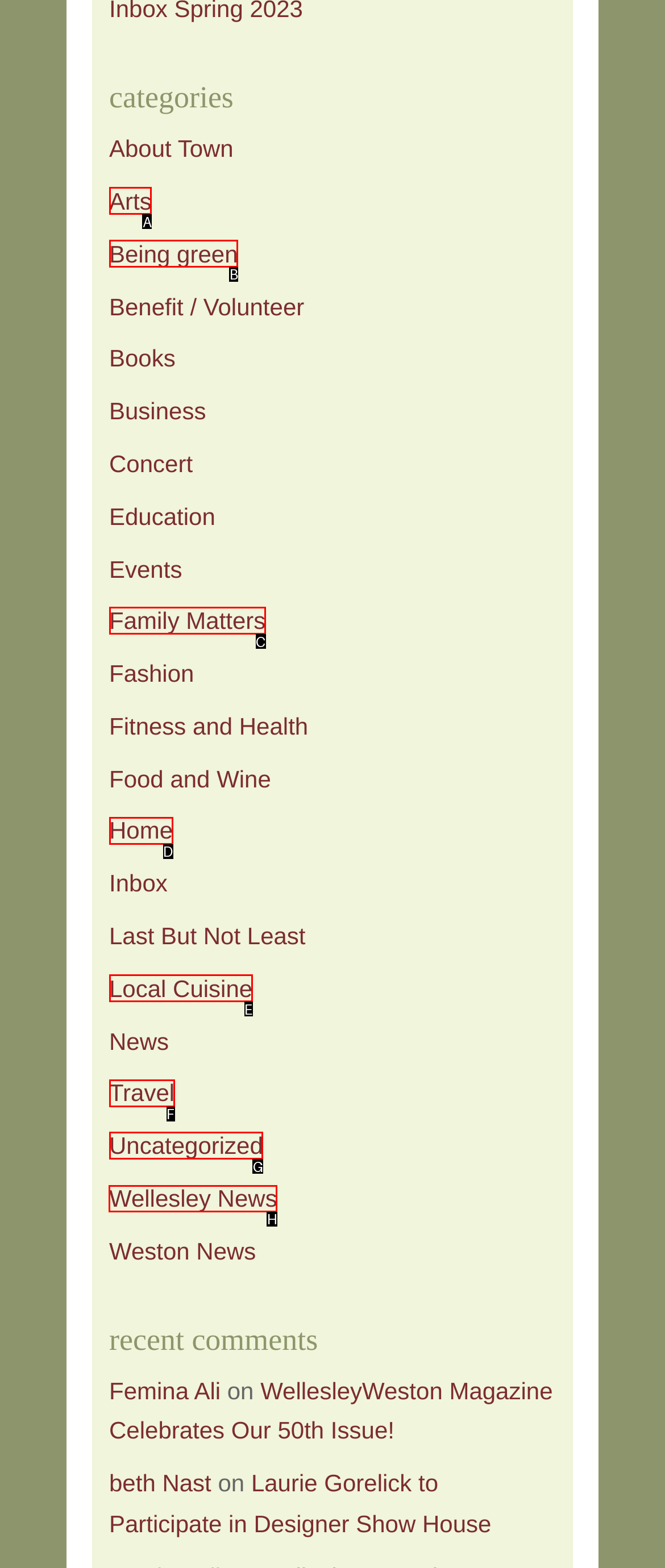Show which HTML element I need to click to perform this task: visit Wellesley News Answer with the letter of the correct choice.

H